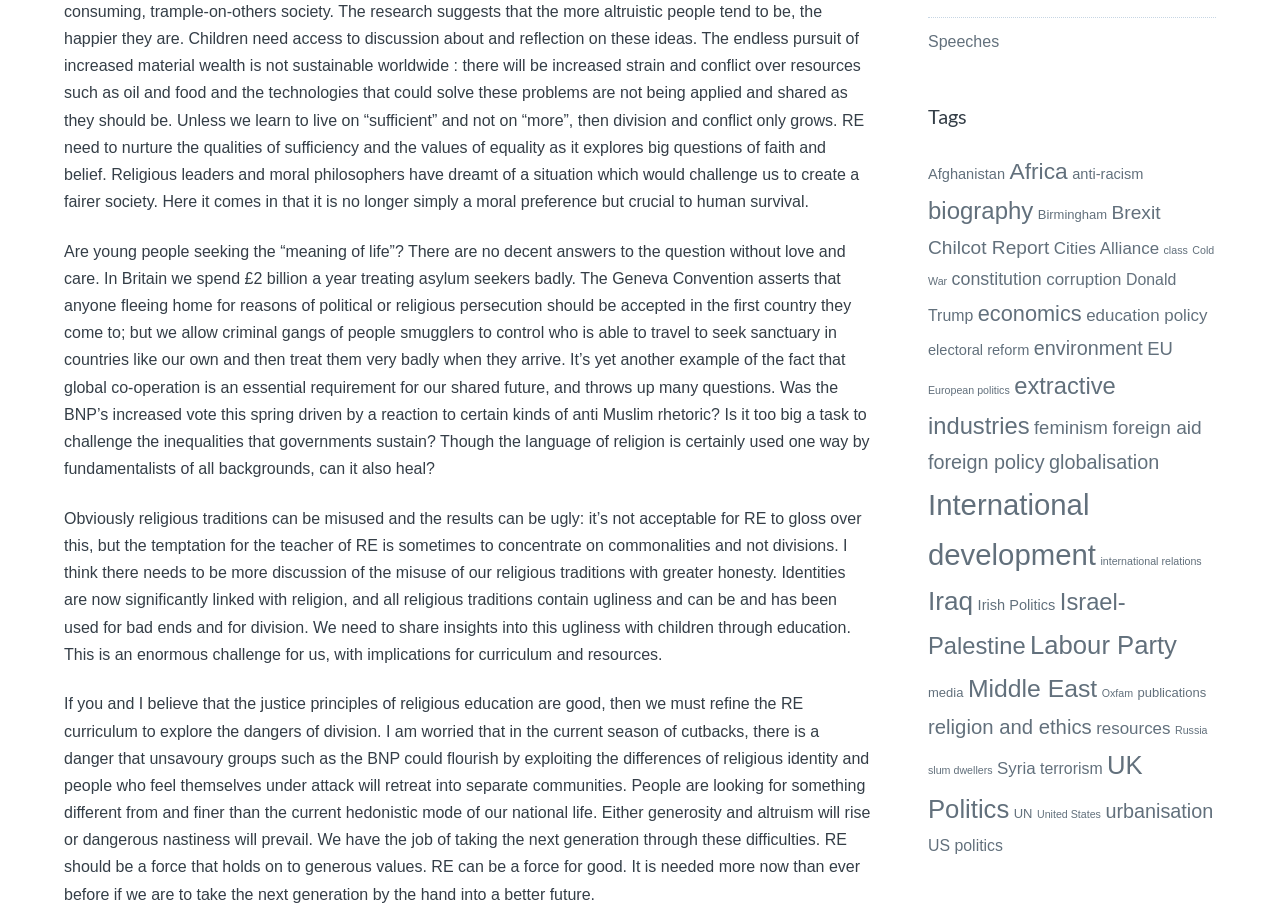How many items are related to 'International development'?
Using the image as a reference, answer with just one word or a short phrase.

53